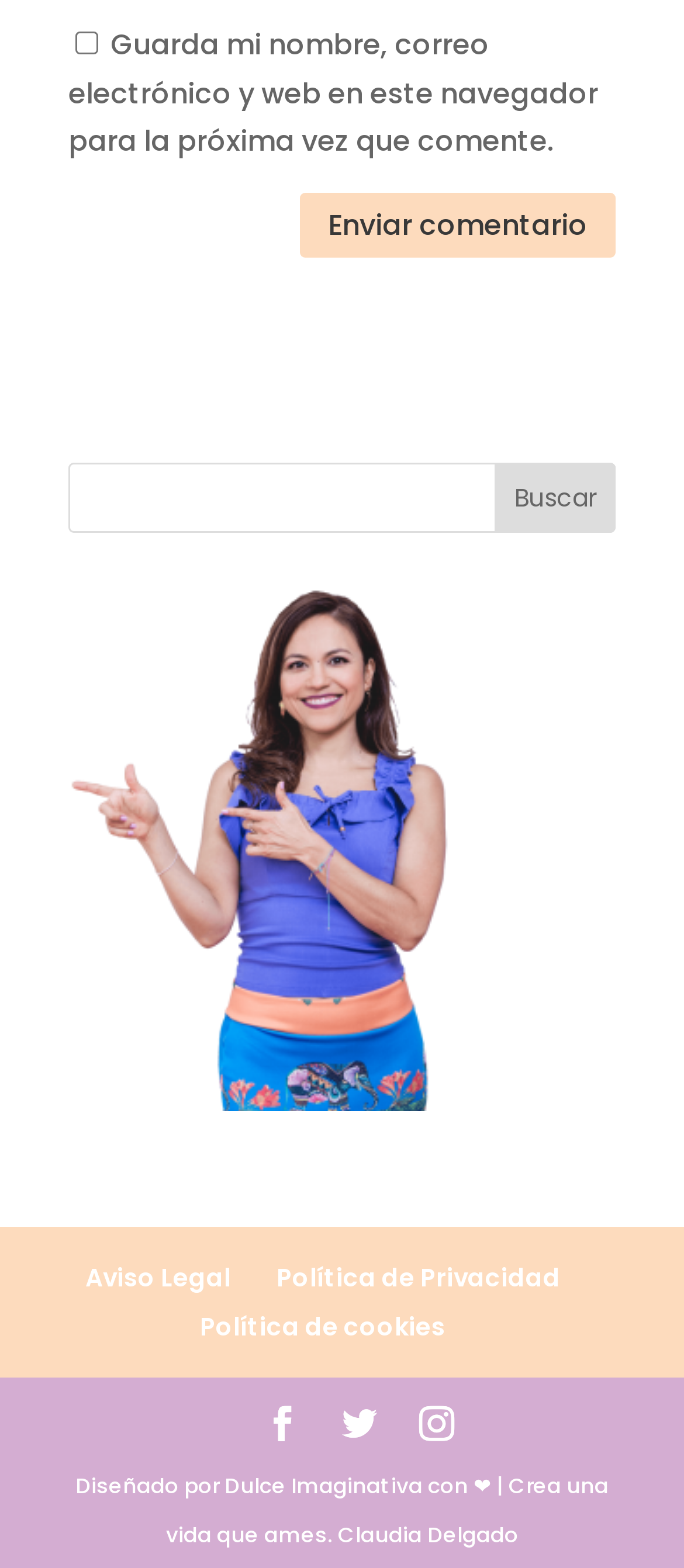What is the name of the designer of this website? Based on the image, give a response in one word or a short phrase.

Dulce Imaginativa